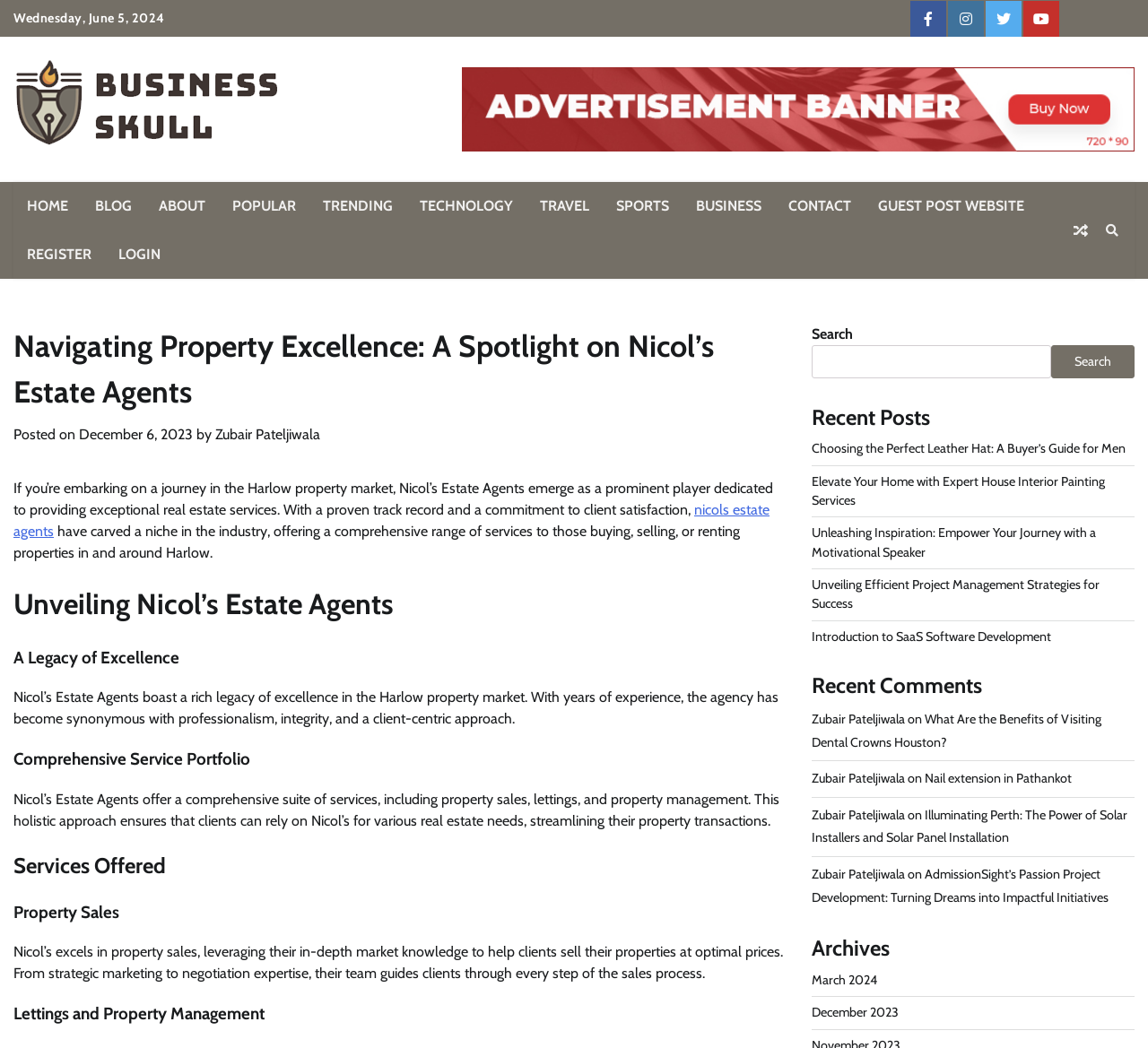Who is the author of the article on the webpage?
Answer the question with a detailed explanation, including all necessary information.

The author of the article on the webpage is 'Zubair Pateljiwala'. This information can be found in the link element with the text 'Zubair Pateljiwala' and bounding box coordinates [0.188, 0.406, 0.279, 0.422].